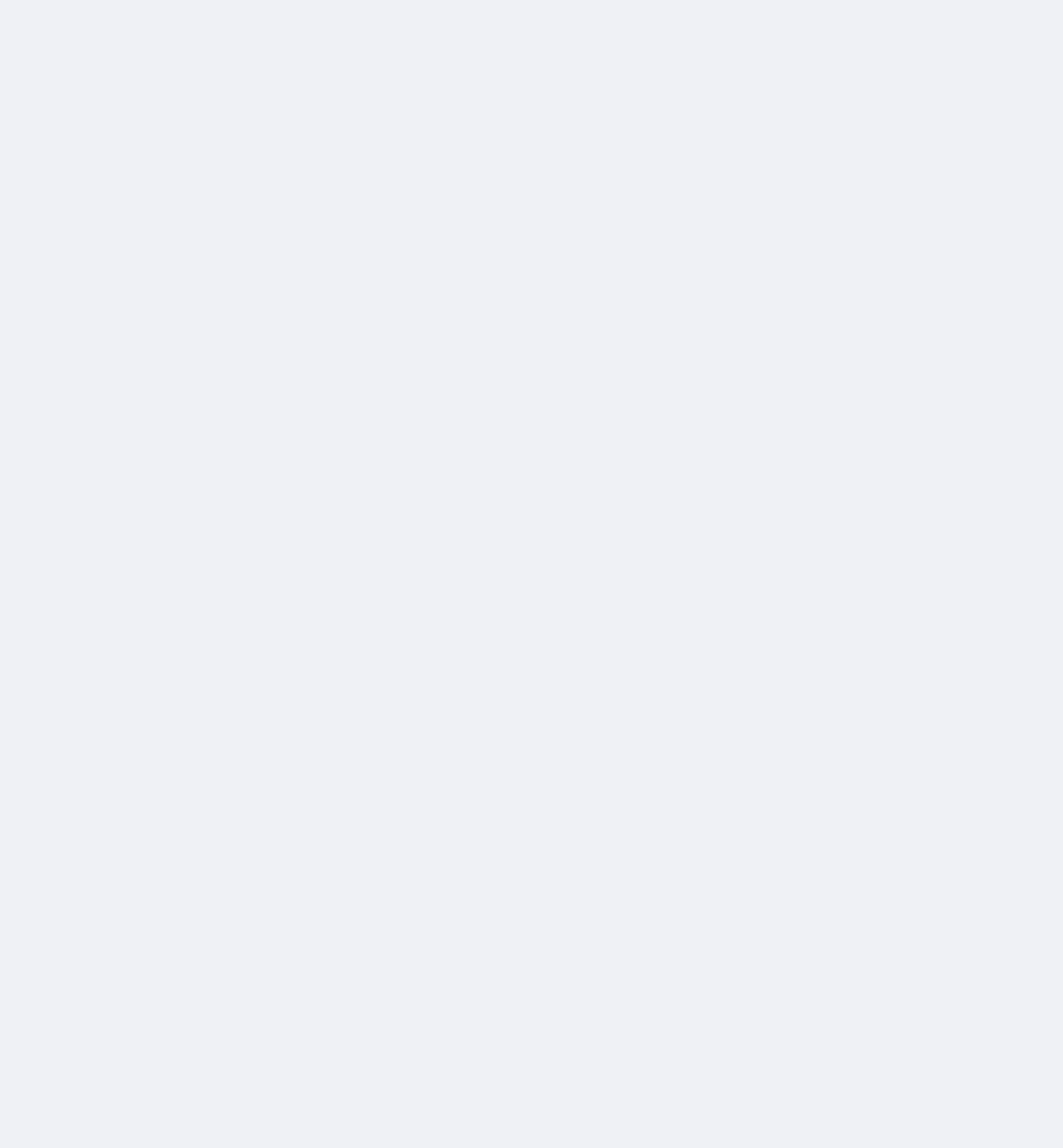What is the topic of the main article?
Provide a comprehensive and detailed answer to the question.

The main article is about the dangers of not wearing seat belts, as indicated by the heading 'What dangers lurk in not wearing seat belts?' and the subsequent text discussing the consequences of not wearing seat belts.